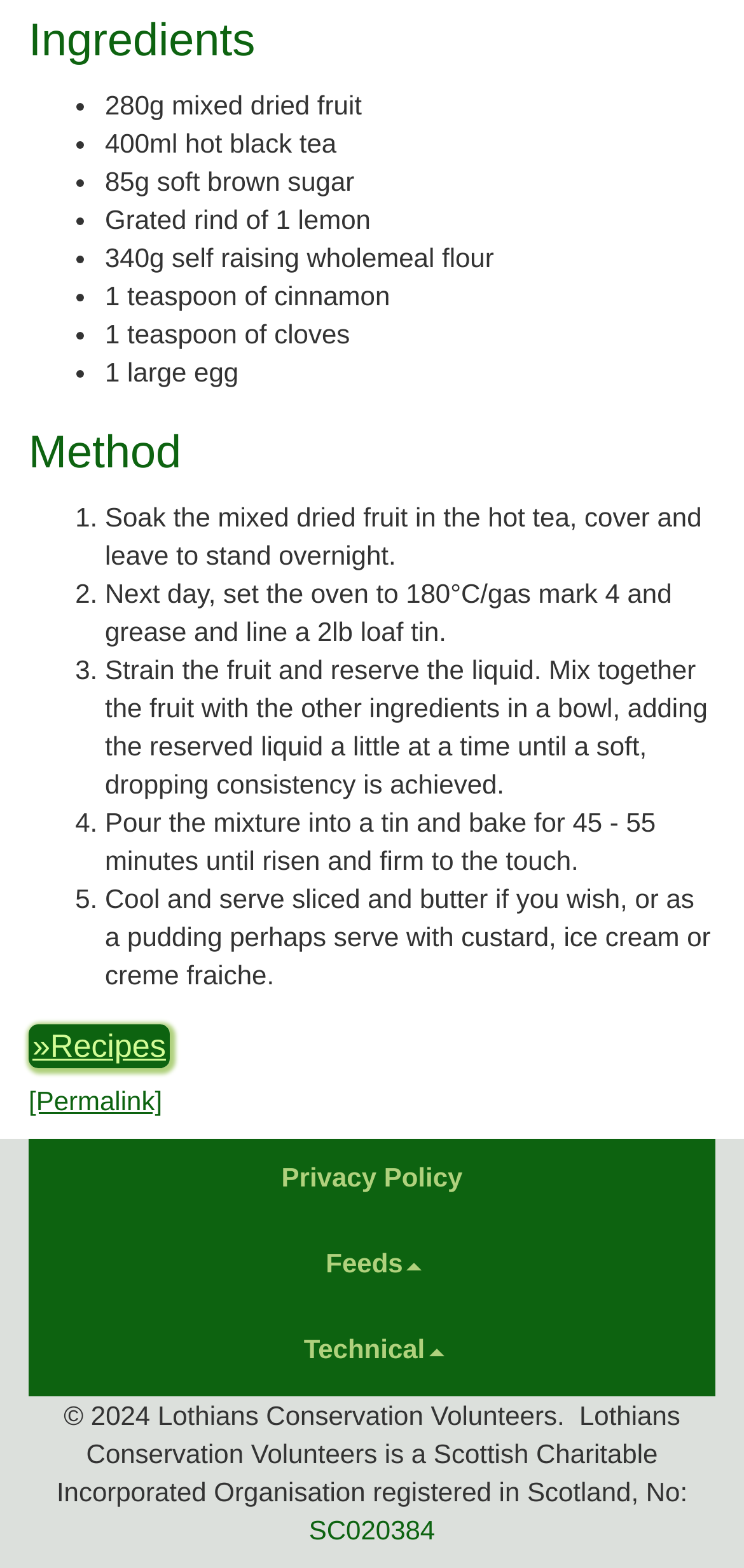Answer the following query concisely with a single word or phrase:
How long should the mixture be baked?

45-55 minutes